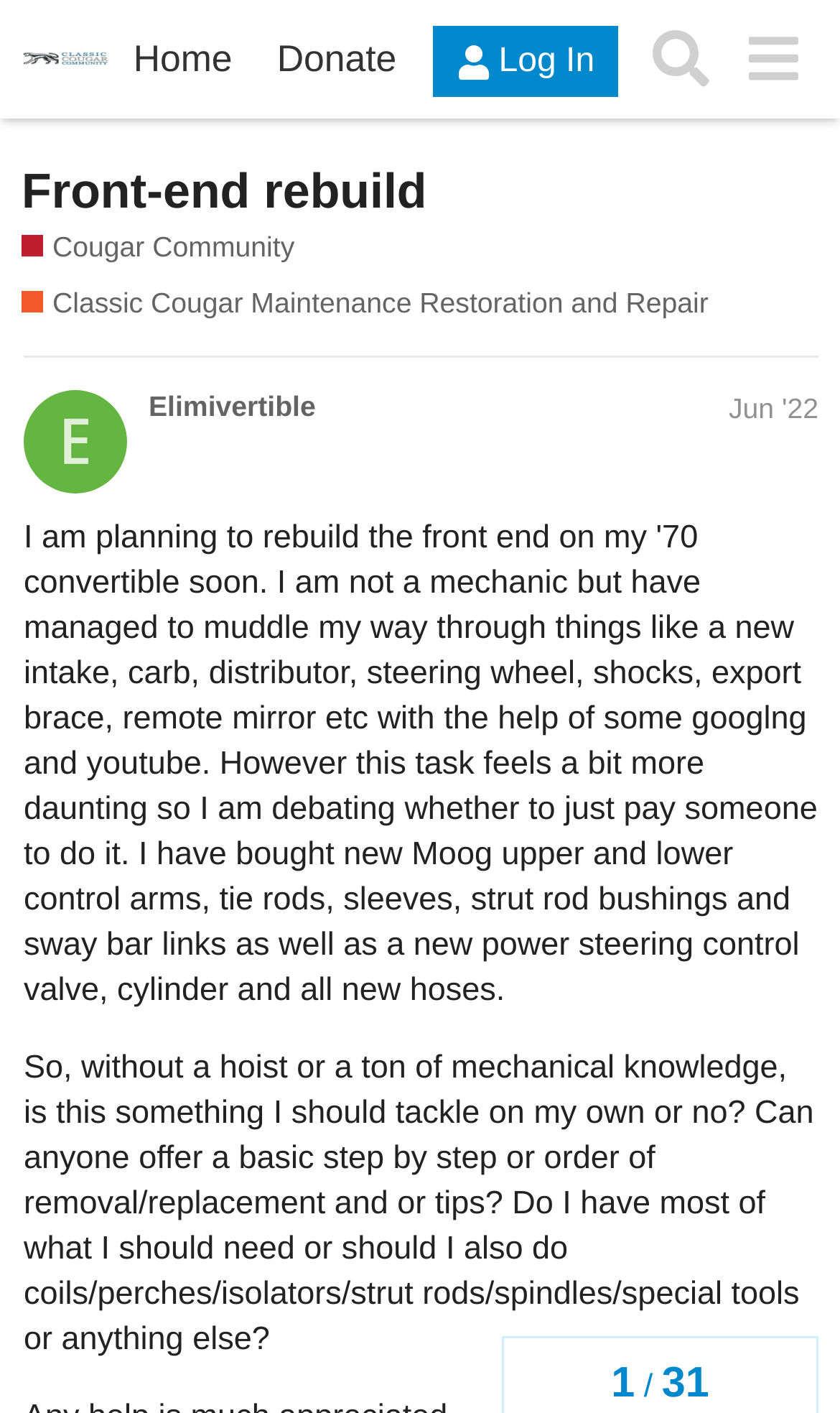What is the name of the forum?
Look at the screenshot and respond with one word or a short phrase.

Classic Cougar Community Forum